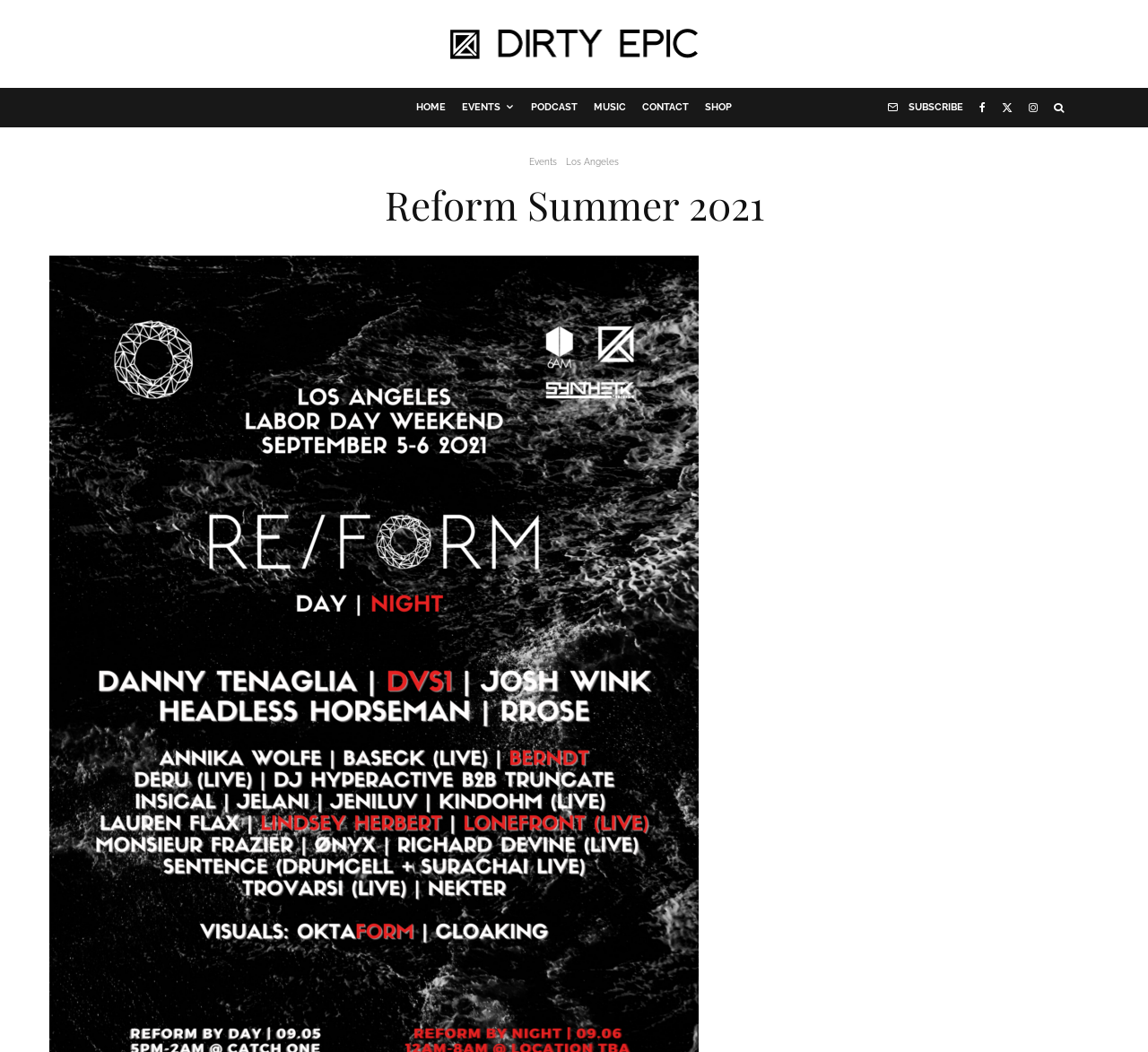Kindly determine the bounding box coordinates for the clickable area to achieve the given instruction: "Follow 'Virtual Shropshire' on Facebook".

None